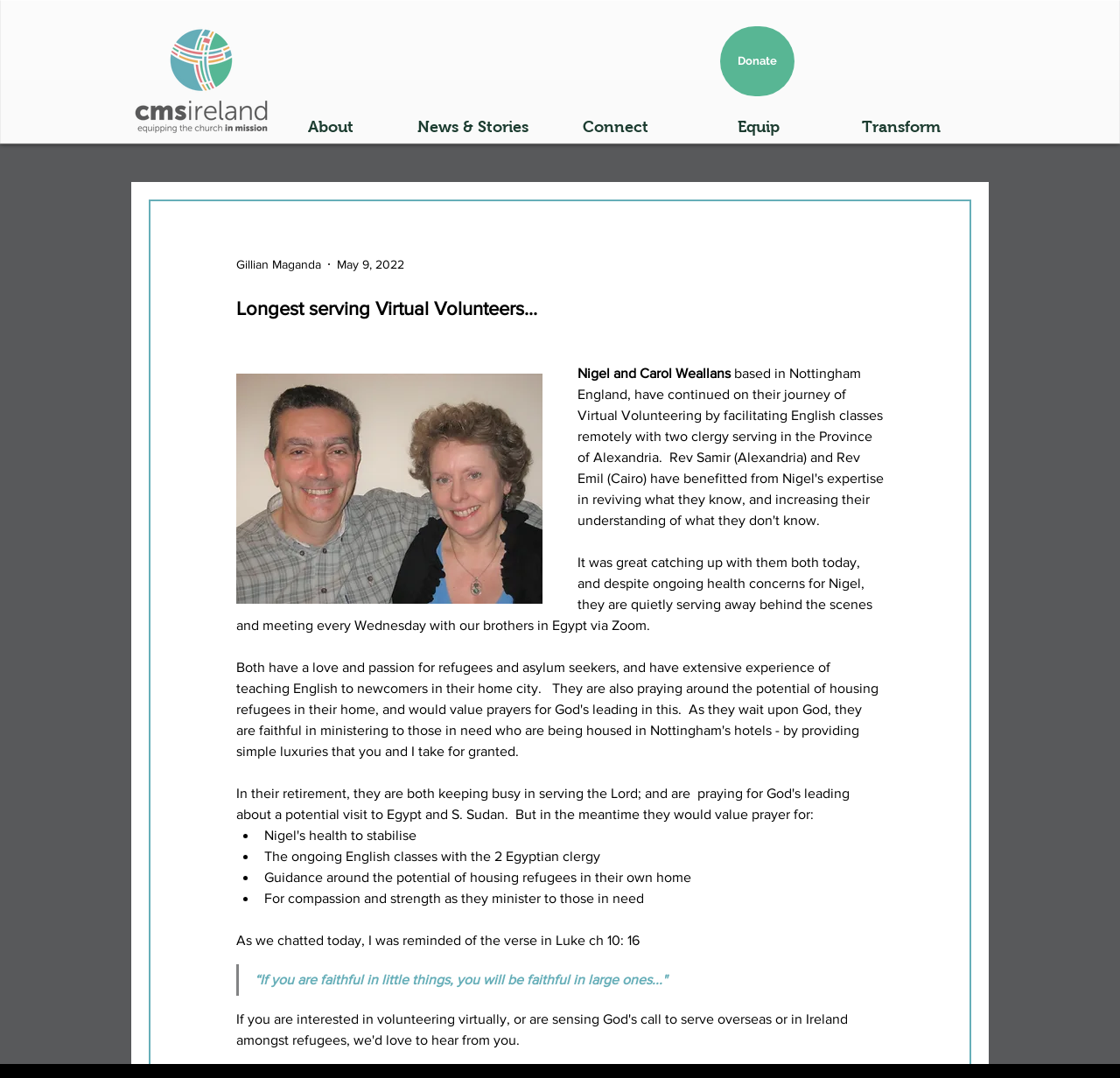How many navigation links are there?
Look at the image and answer the question with a single word or phrase.

5